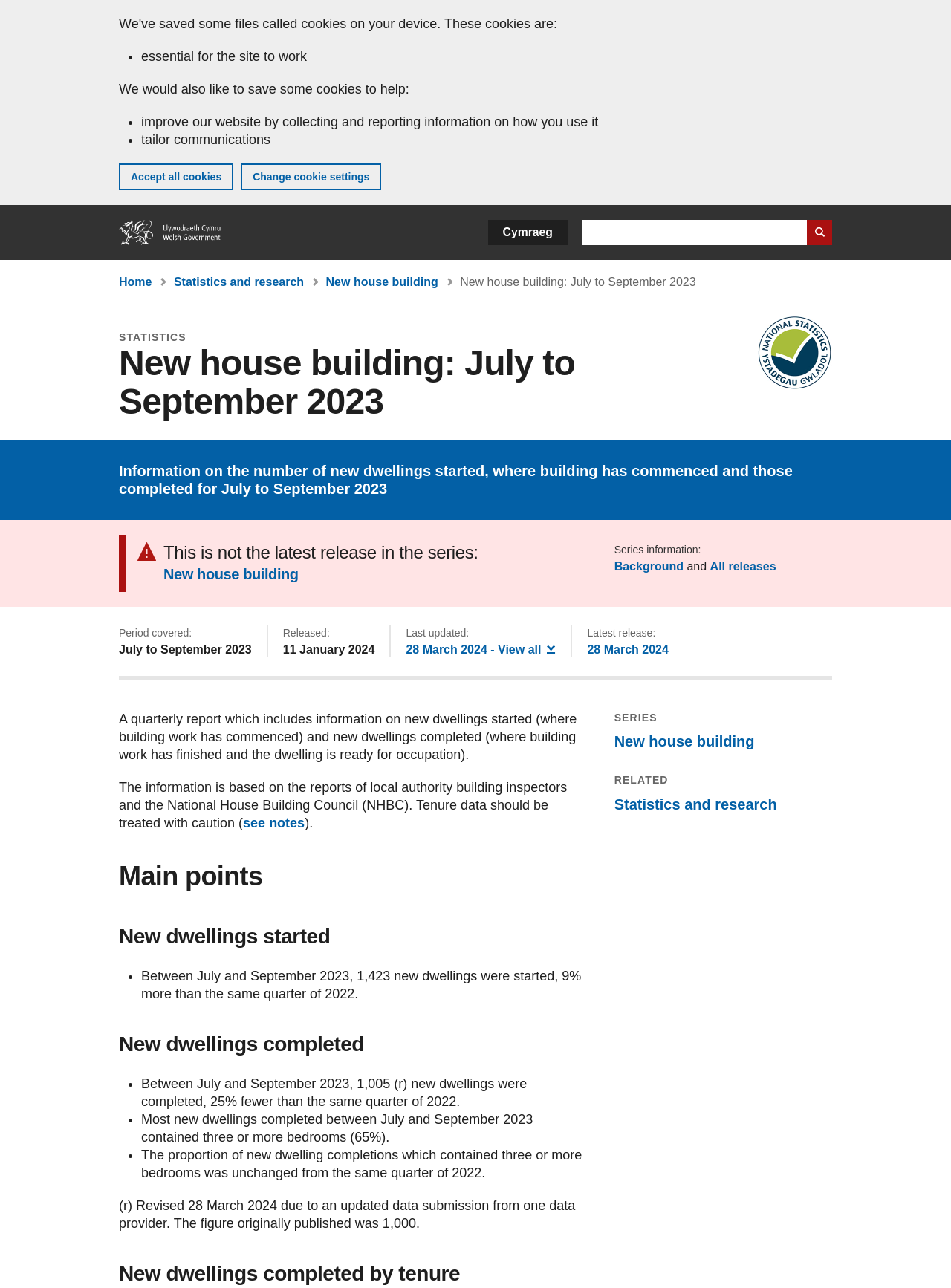What is the period covered in this report?
Look at the image and construct a detailed response to the question.

I found the answer by looking at the section 'Period covered:' which is located below the main heading 'New house building: July to September 2023'. The text next to it says 'July to September 2023'.